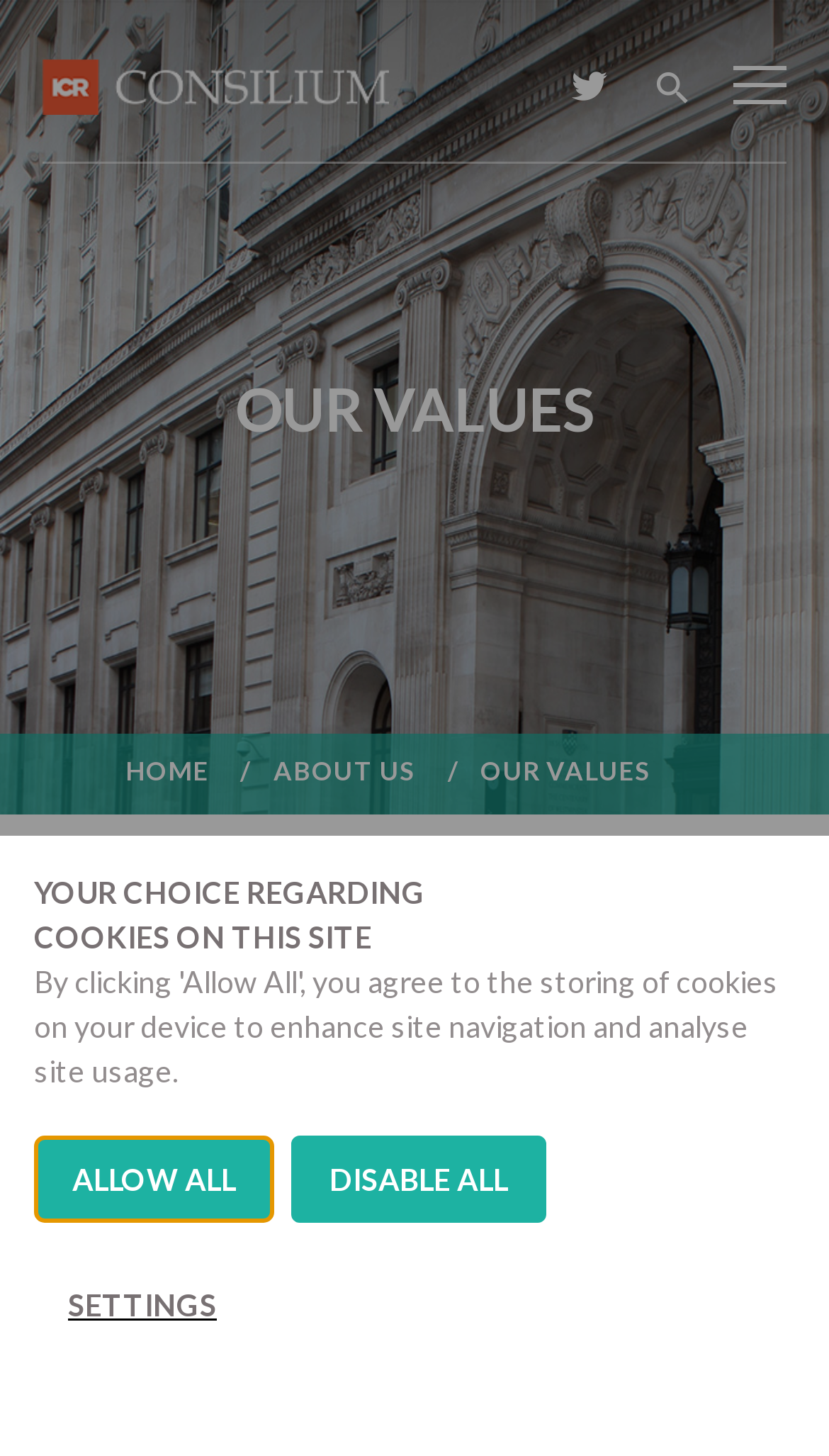What is the company name displayed on the webpage?
Refer to the screenshot and deliver a thorough answer to the question presented.

The company name 'ICR Consilium' is displayed on the webpage, which can be found in the top-left corner of the webpage, above the 'OUR VALUES' heading.